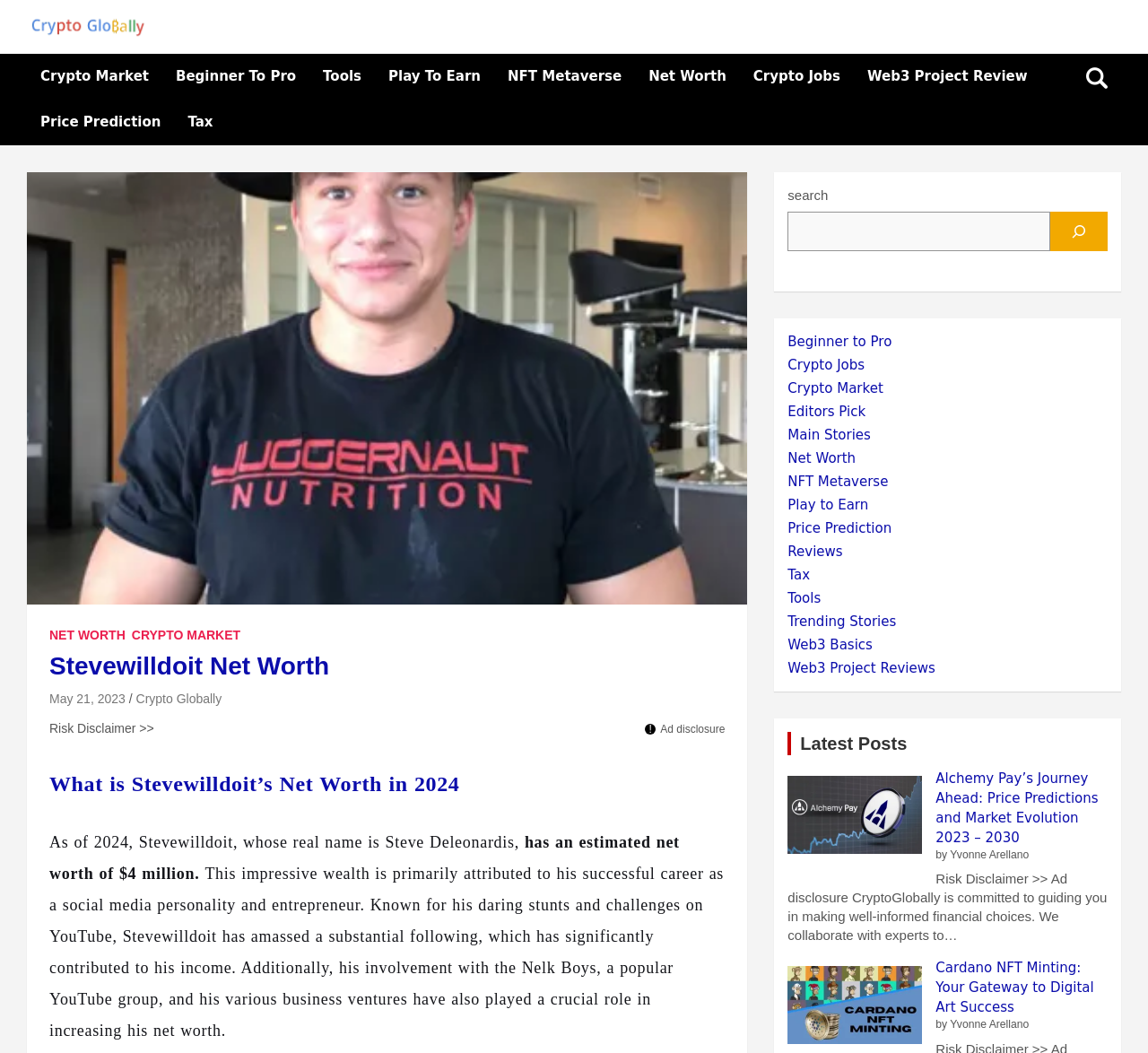Create a detailed summary of the webpage's content and design.

This webpage is about Stevewilldoit's net worth, a social media personality and entrepreneur. At the top, there is a logo and a heading "CryptoGlobally" with a link to the website. Below it, there is a description of CryptoGlobally as a learning platform for blockchain, crypto, web3, NFT, metaverse, trading, tools, investing, career, and decentralized finance.

On the top-right corner, there is a search icon and a search bar. Below the search bar, there are several links to different sections of the website, including "Crypto Market", "Beginner To Pro", "Tools", "Play To Earn", "NFT Metaverse", "Net Worth", "Crypto Jobs", and "Web3 Project Review".

The main content of the webpage is about Stevewilldoit's net worth, which is estimated to be $4 million as of 2024. The text explains that his wealth comes from his successful career as a social media personality and entrepreneur, including his involvement with the Nelk Boys and various business ventures.

On the right side of the webpage, there are several links to different articles and sections, including "Beginner to Pro", "Crypto Jobs", "Crypto Market", "Editors Pick", "Main Stories", "Net Worth", "NFT Metaverse", "Play to Earn", "Price Prediction", "Reviews", "Tax", "Tools", "Trending Stories", and "Web3 Basics".

Below the main content, there is a section titled "Latest Posts" with two articles listed, including "Alchemy Pay’s Journey Ahead: Price Predictions and Market Evolution 2023 – 2030" and "Cardano NFT Minting: Your Gateway to Digital Art Success". Each article has a link to read more and an image associated with it.